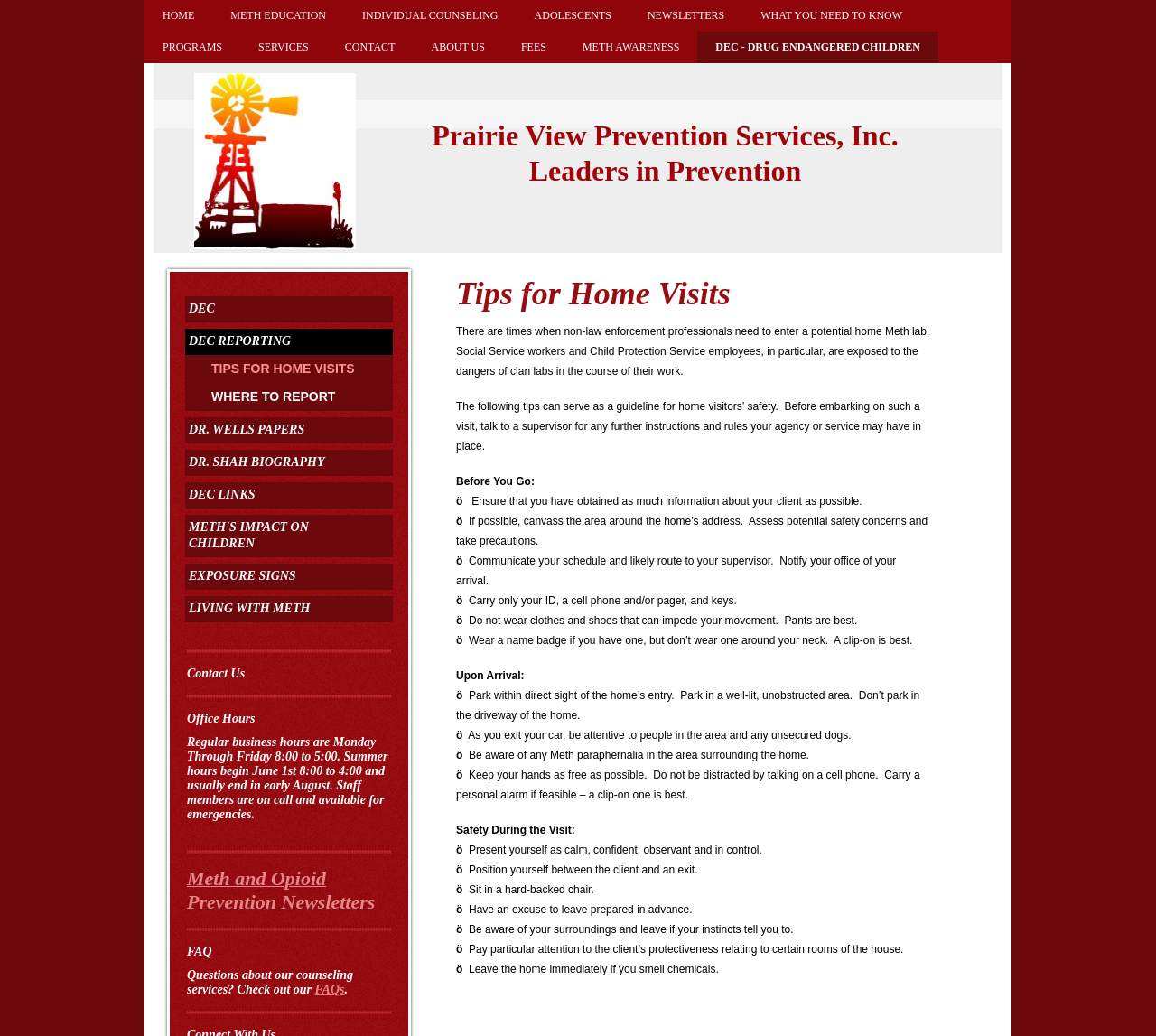Identify the bounding box for the described UI element: "DEC - Drug Endangered Children".

[0.603, 0.031, 0.812, 0.061]